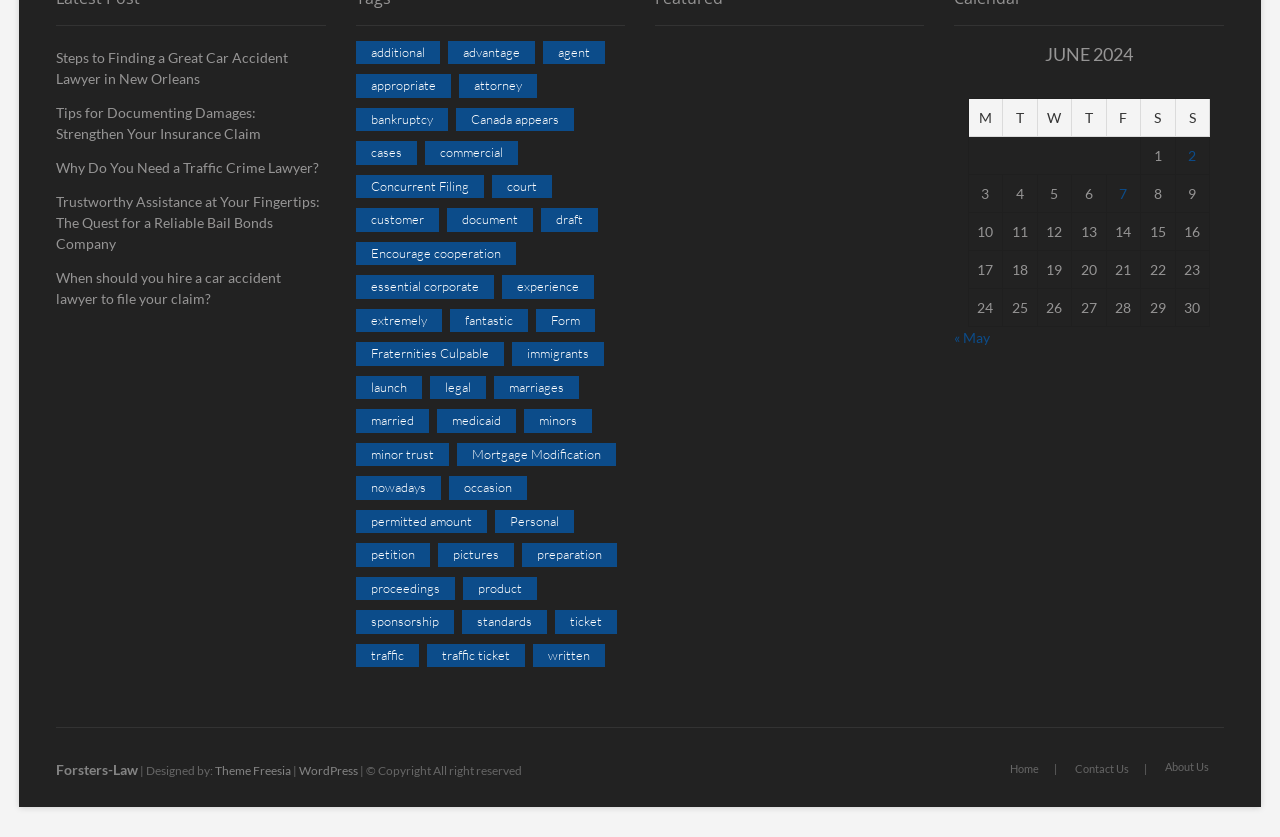Bounding box coordinates are specified in the format (top-left x, top-left y, bottom-right x, bottom-right y). All values are floating point numbers bounded between 0 and 1. Please provide the bounding box coordinate of the region this sentence describes: minor trust

[0.278, 0.529, 0.351, 0.557]